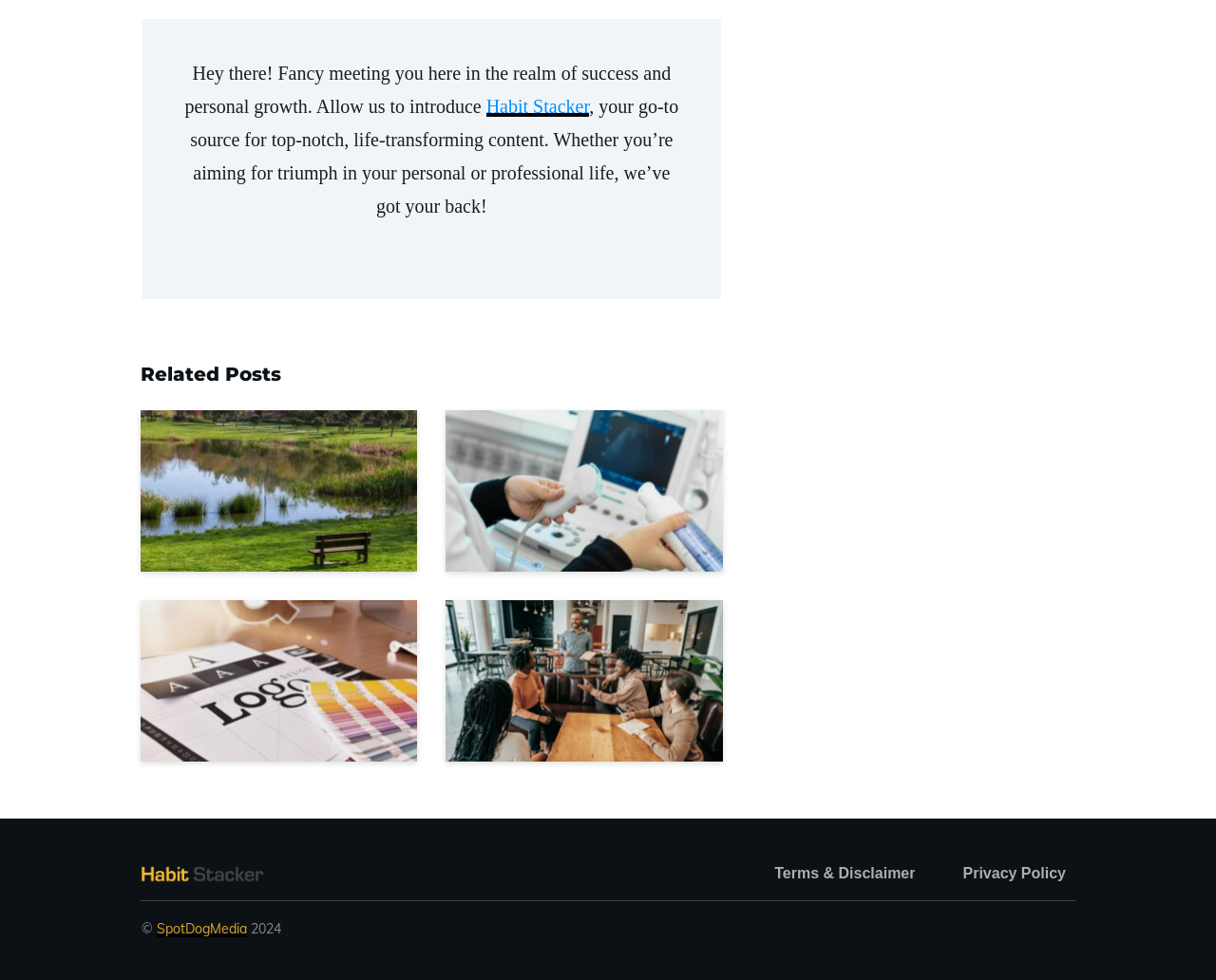Pinpoint the bounding box coordinates of the element you need to click to execute the following instruction: "Visit SpotDogMedia". The bounding box should be represented by four float numbers between 0 and 1, in the format [left, top, right, bottom].

[0.129, 0.939, 0.203, 0.957]